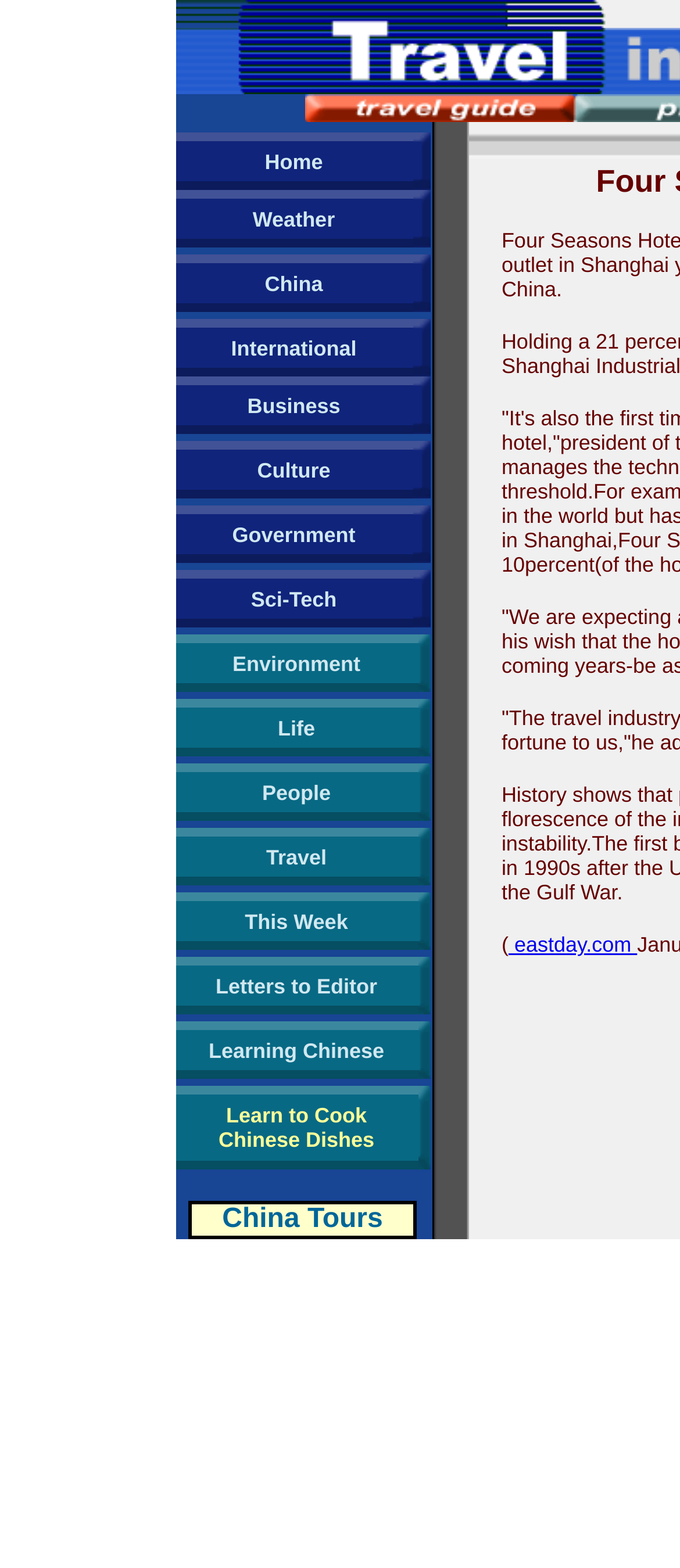How many LayoutTableCell elements are in the webpage?
Please answer using one word or phrase, based on the screenshot.

24